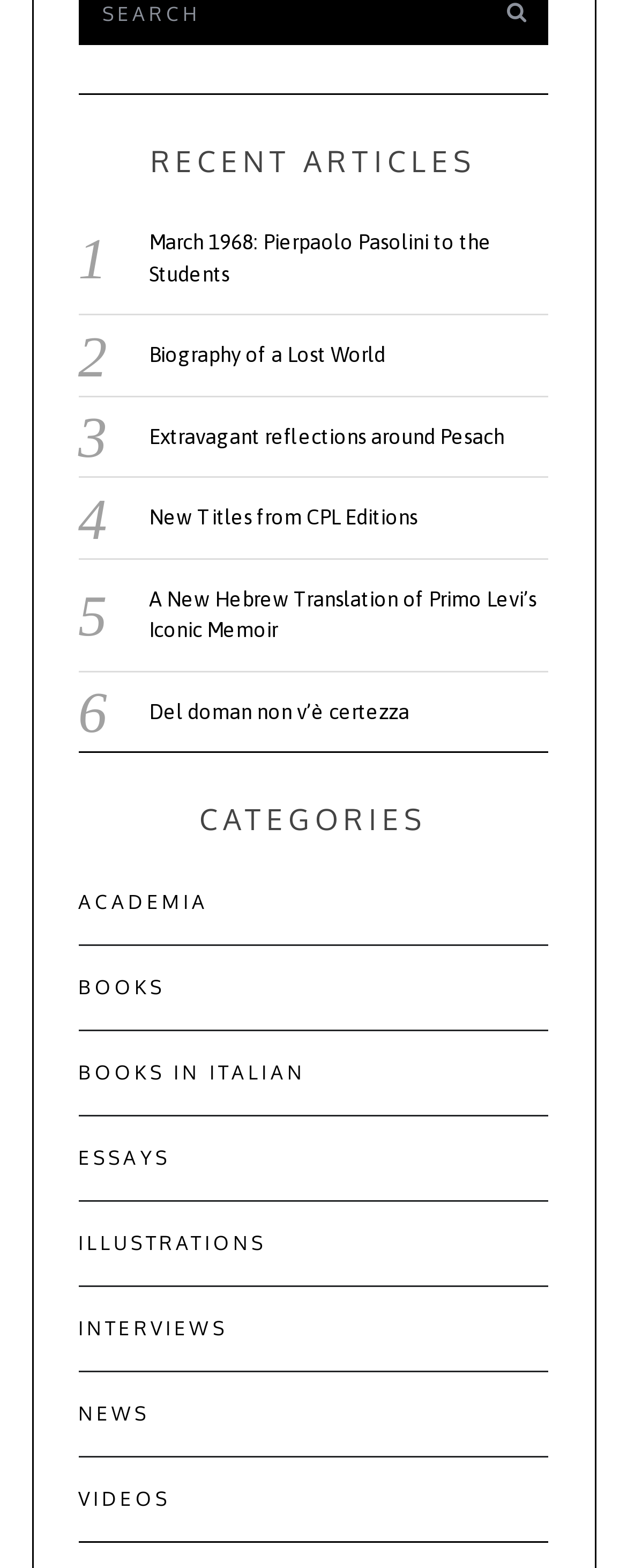Locate the bounding box coordinates of the element that needs to be clicked to carry out the instruction: "view 'New Titles from CPL Editions'". The coordinates should be given as four float numbers ranging from 0 to 1, i.e., [left, top, right, bottom].

[0.237, 0.323, 0.665, 0.338]